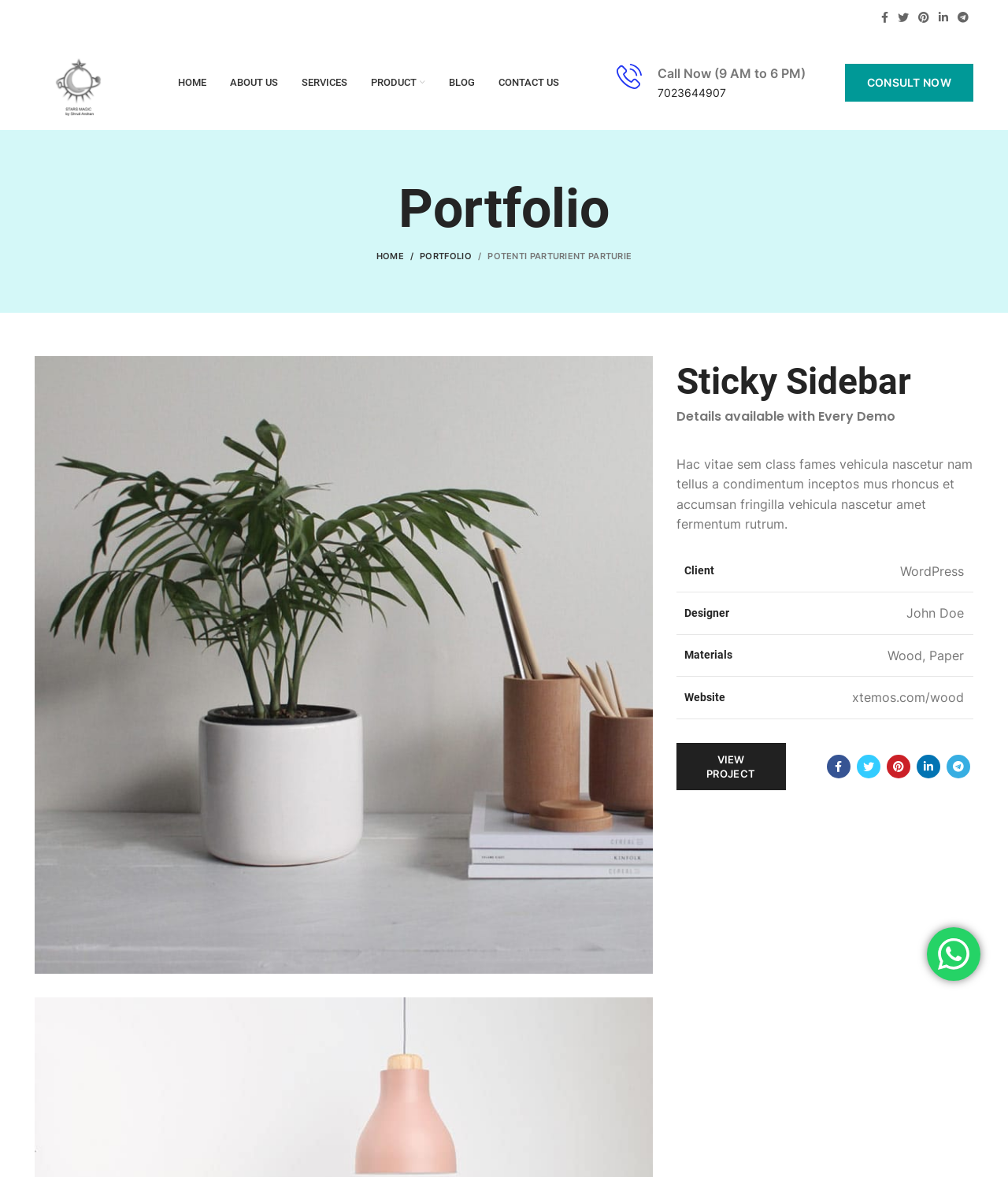Please predict the bounding box coordinates of the element's region where a click is necessary to complete the following instruction: "Call now". The coordinates should be represented by four float numbers between 0 and 1, i.e., [left, top, right, bottom].

[0.652, 0.056, 0.799, 0.069]